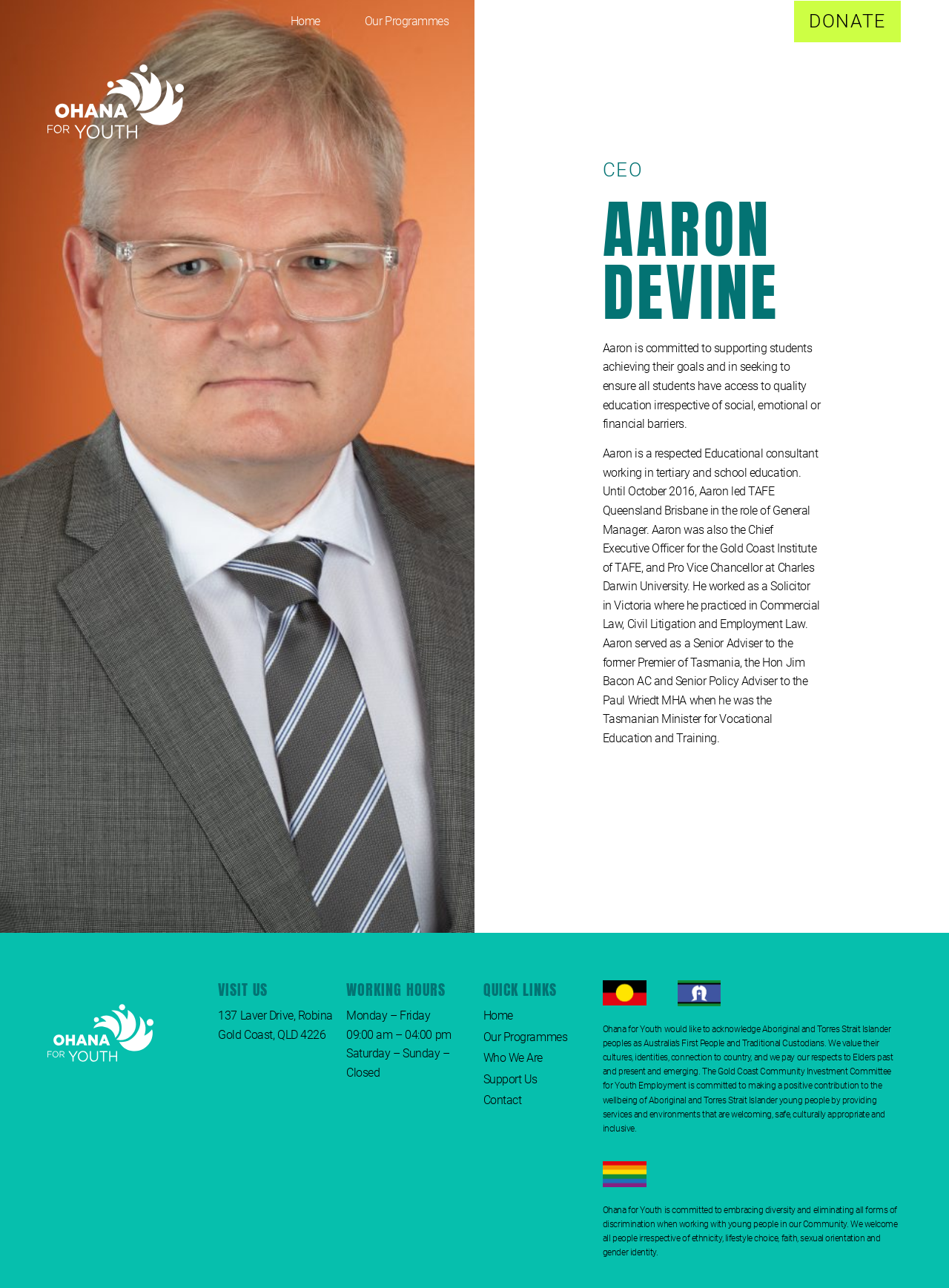Give the bounding box coordinates for the element described by: "Our Programmes".

[0.509, 0.798, 0.635, 0.812]